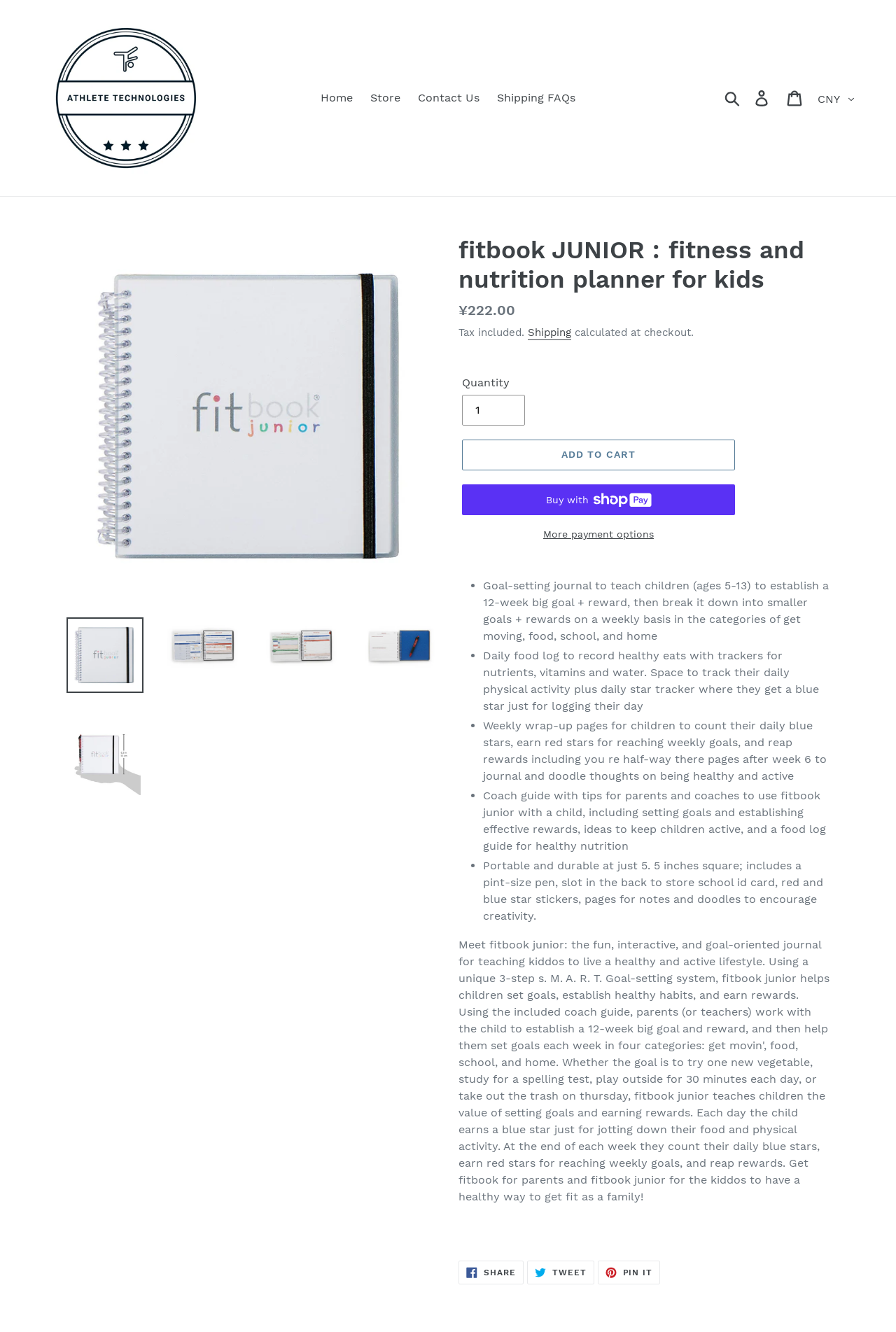Select the bounding box coordinates of the element I need to click to carry out the following instruction: "Share on Facebook".

[0.512, 0.946, 0.584, 0.964]